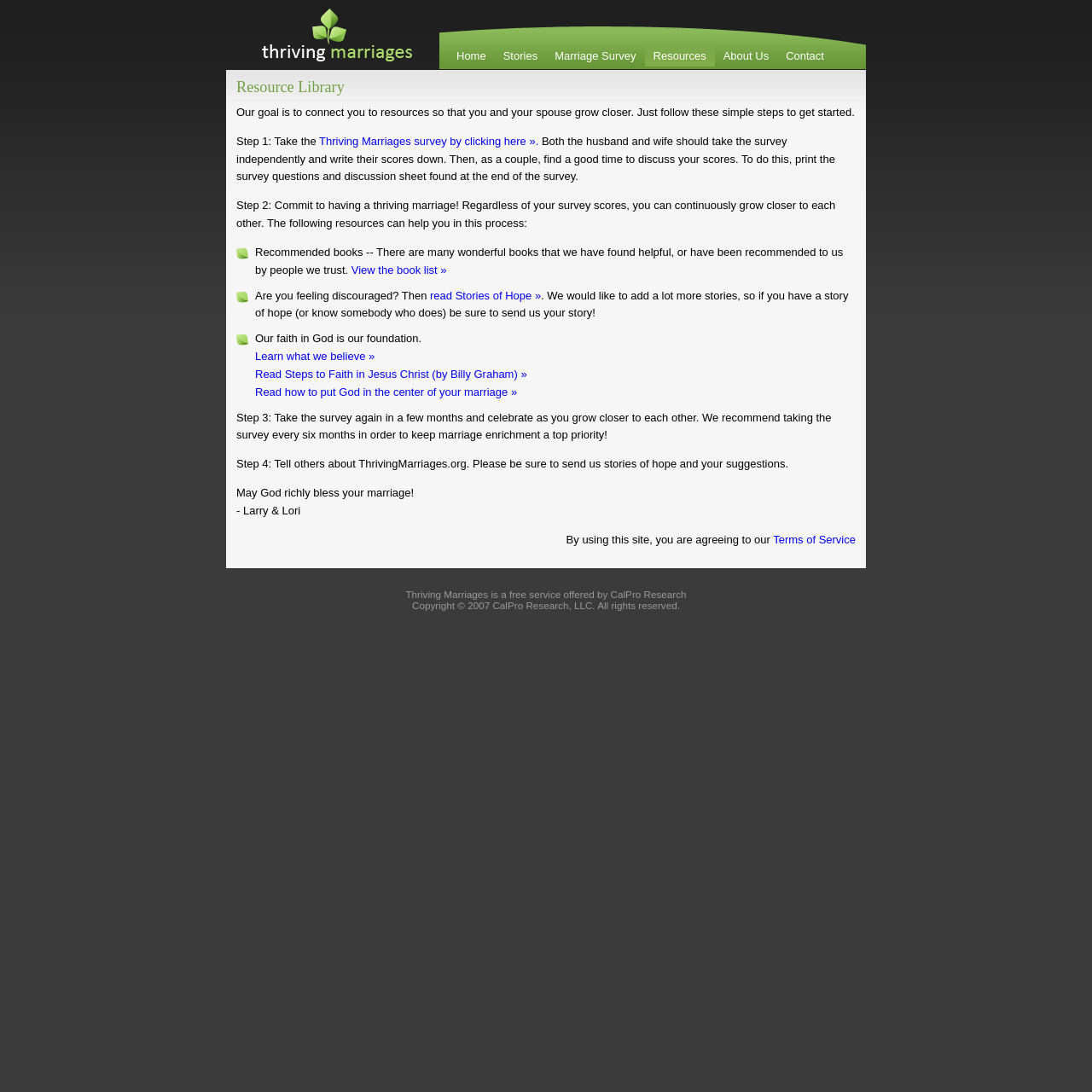Determine the bounding box coordinates for the clickable element required to fulfill the instruction: "Learn what we believe". Provide the coordinates as four float numbers between 0 and 1, i.e., [left, top, right, bottom].

[0.234, 0.32, 0.337, 0.332]